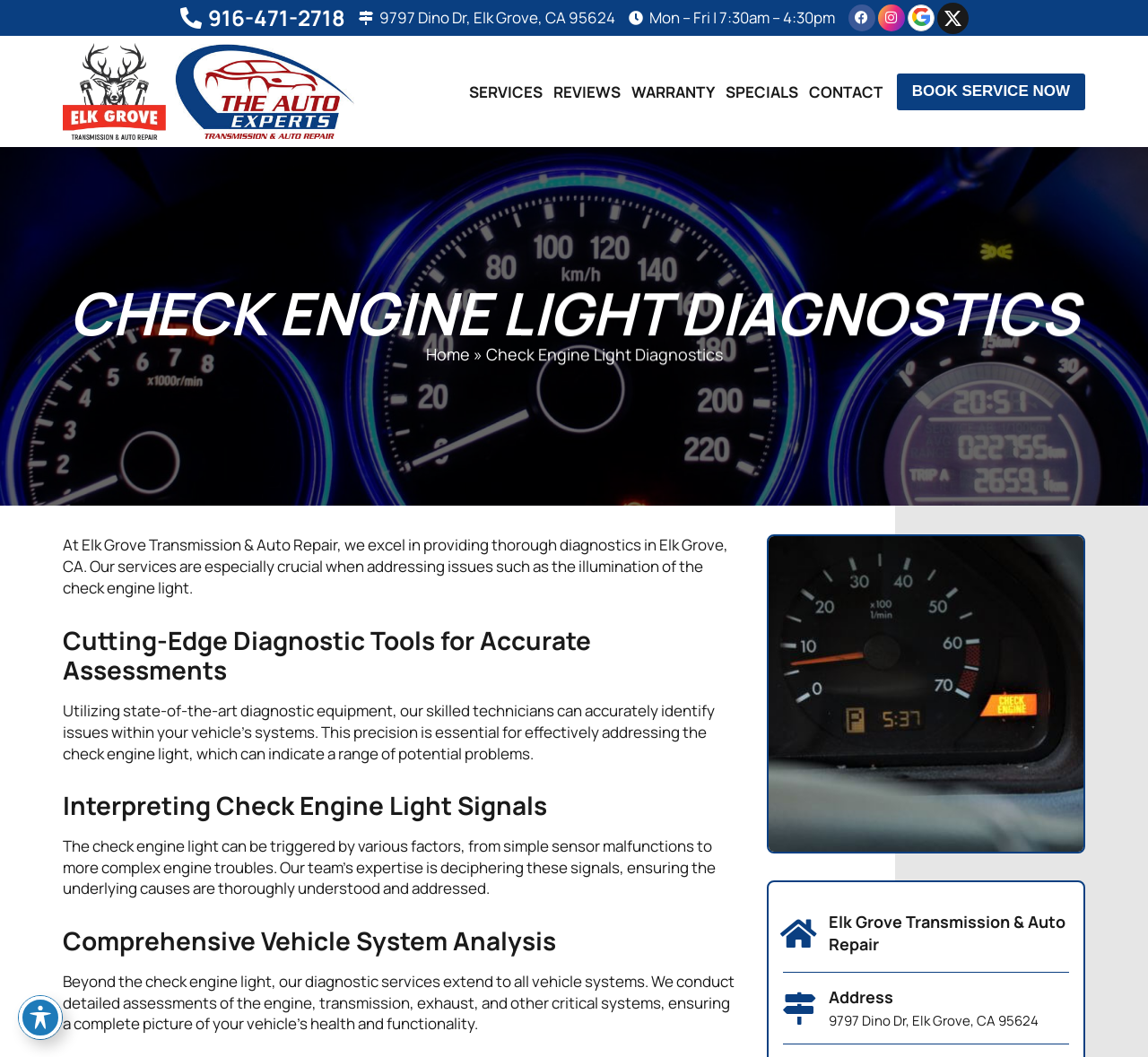Determine the bounding box coordinates for the HTML element described here: "Reviews".

[0.477, 0.074, 0.545, 0.099]